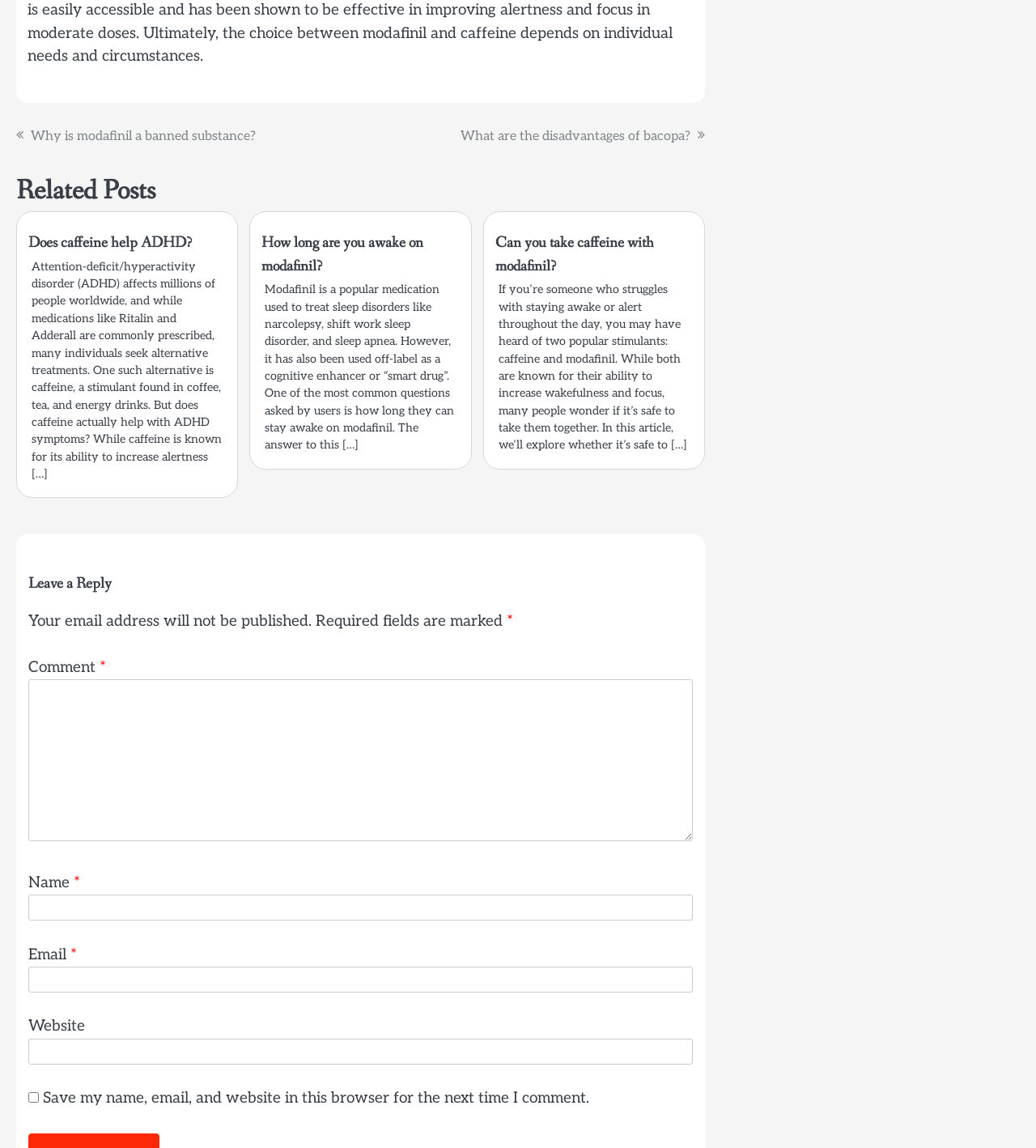From the image, can you give a detailed response to the question below:
What is the purpose of the checkbox at the bottom of the 'Leave a Reply' section?

I looked at the checkbox at the bottom of the 'Leave a Reply' section and found that it is labeled 'Save my name, email, and website in this browser for the next time I comment.', indicating that its purpose is to save user information for next comment.